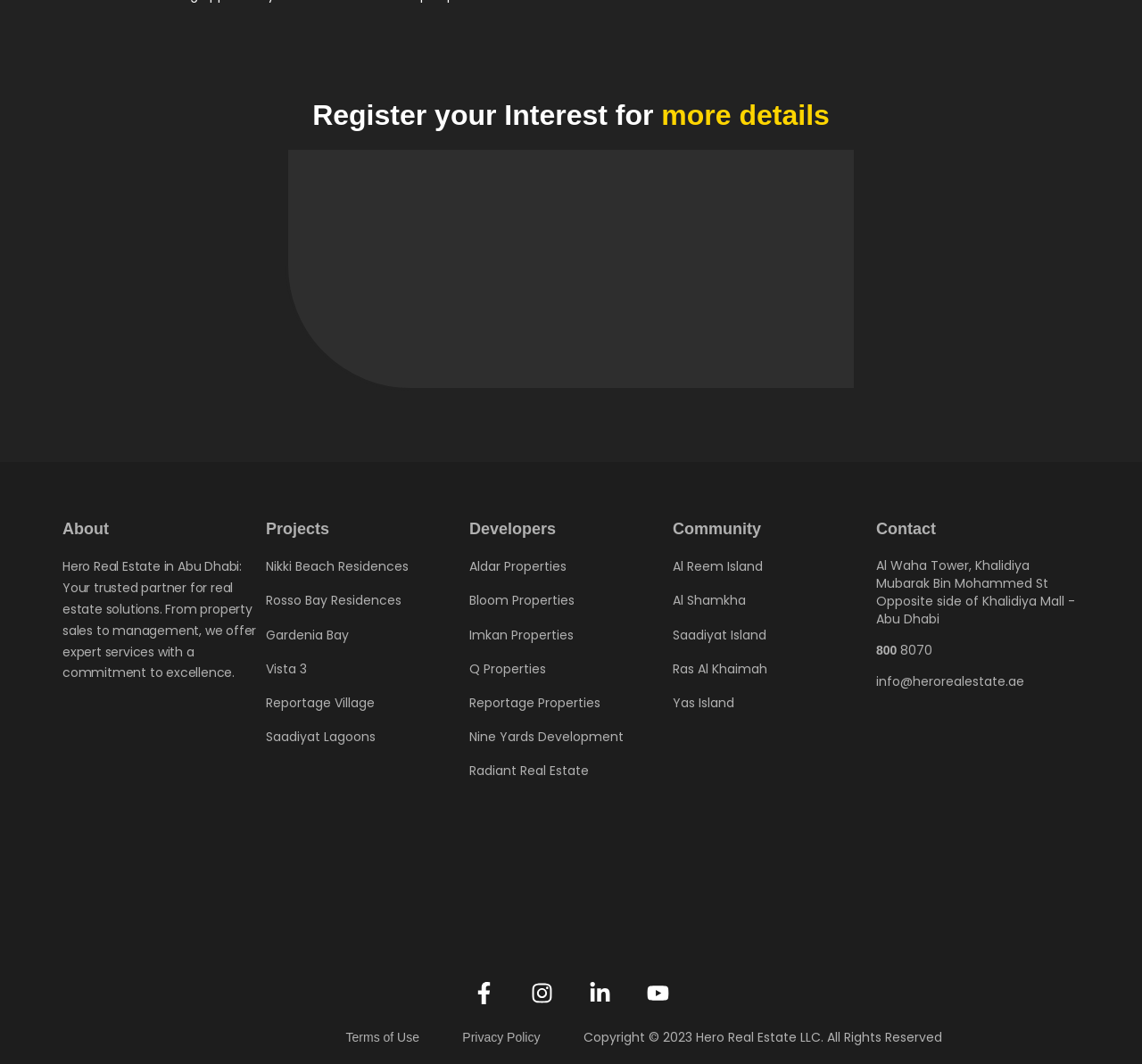Please determine the bounding box coordinates of the area that needs to be clicked to complete this task: 'Register your interest for more details'. The coordinates must be four float numbers between 0 and 1, formatted as [left, top, right, bottom].

[0.148, 0.094, 0.852, 0.121]